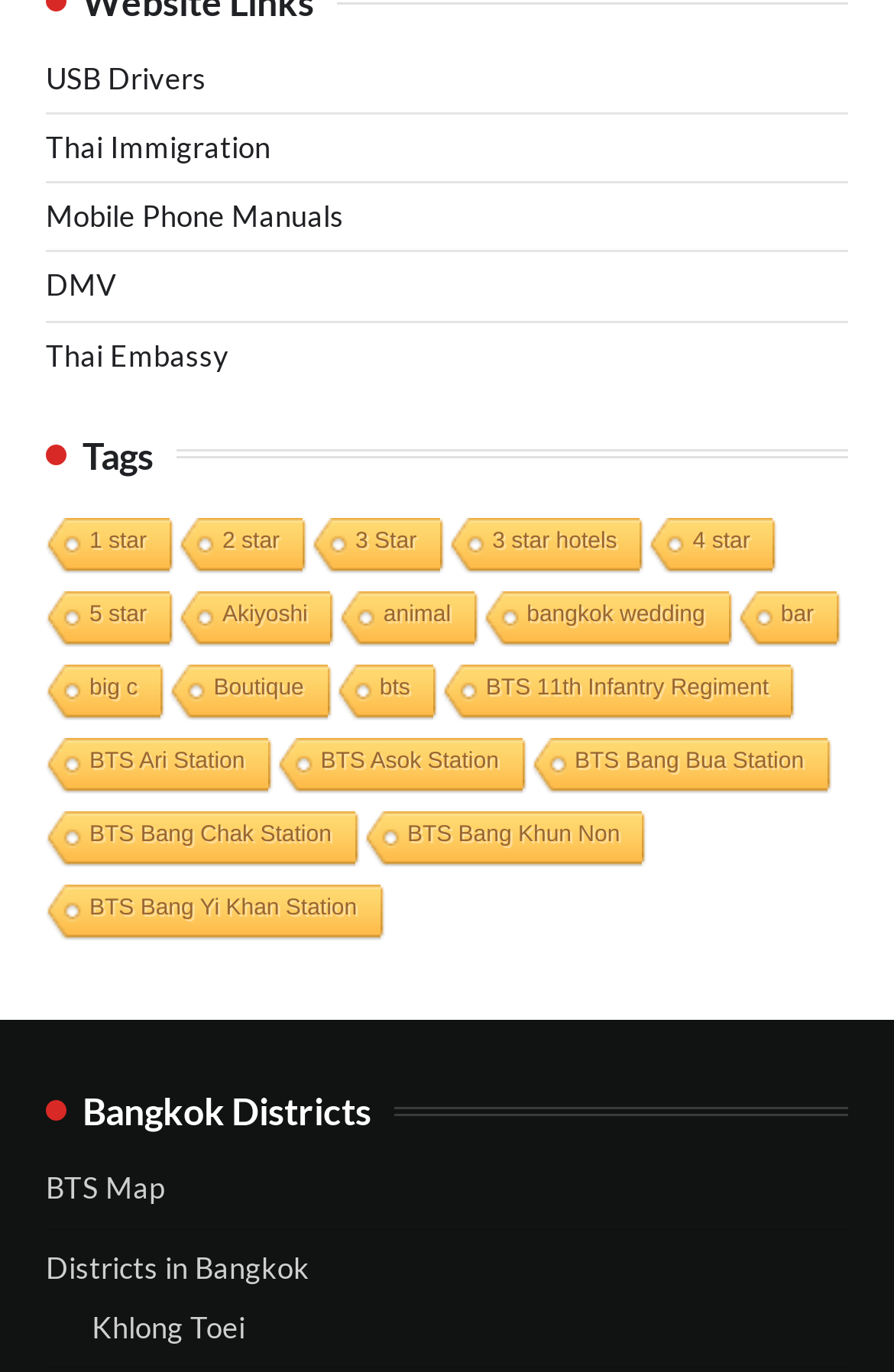What is the category of the link 'USB Drivers'?
Please provide a single word or phrase as the answer based on the screenshot.

Tags